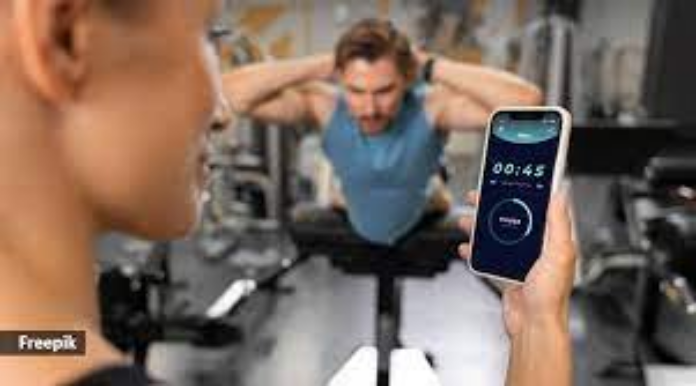Is the gym environment equipped with various equipment? Examine the screenshot and reply using just one word or a brief phrase.

Yes